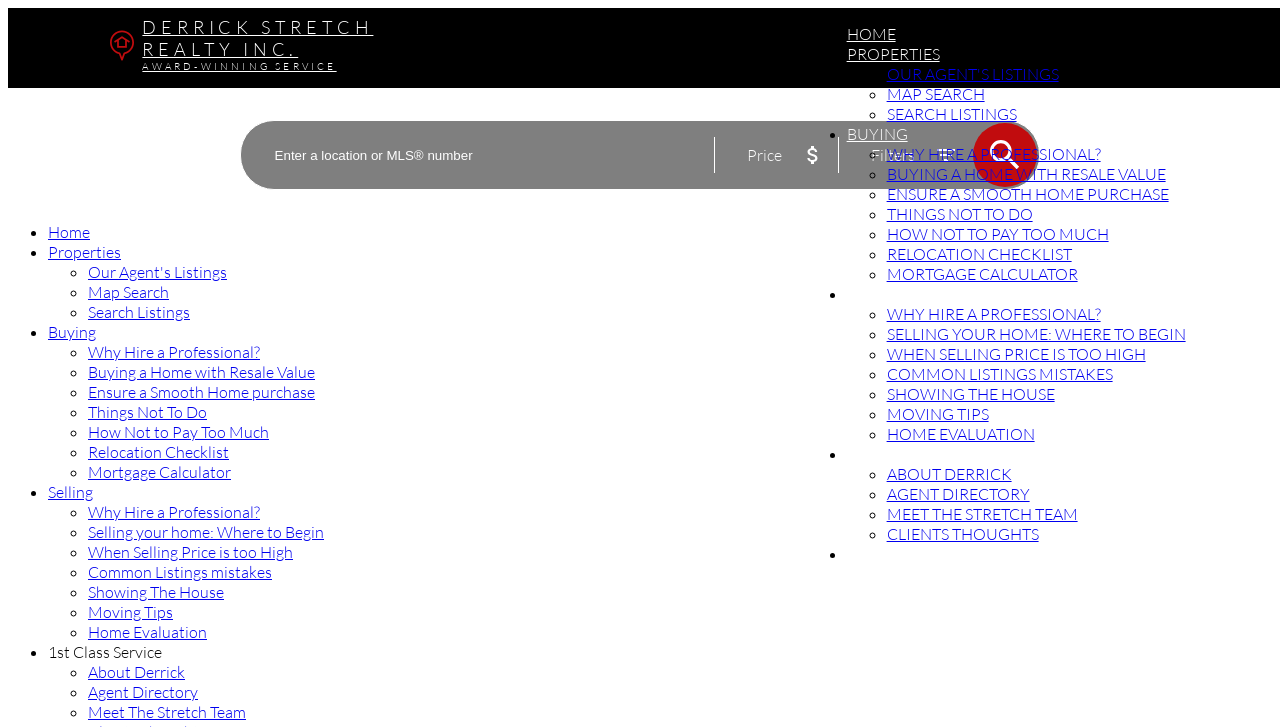How many bedrooms does the listed property have?
Based on the screenshot, answer the question with a single word or phrase.

4